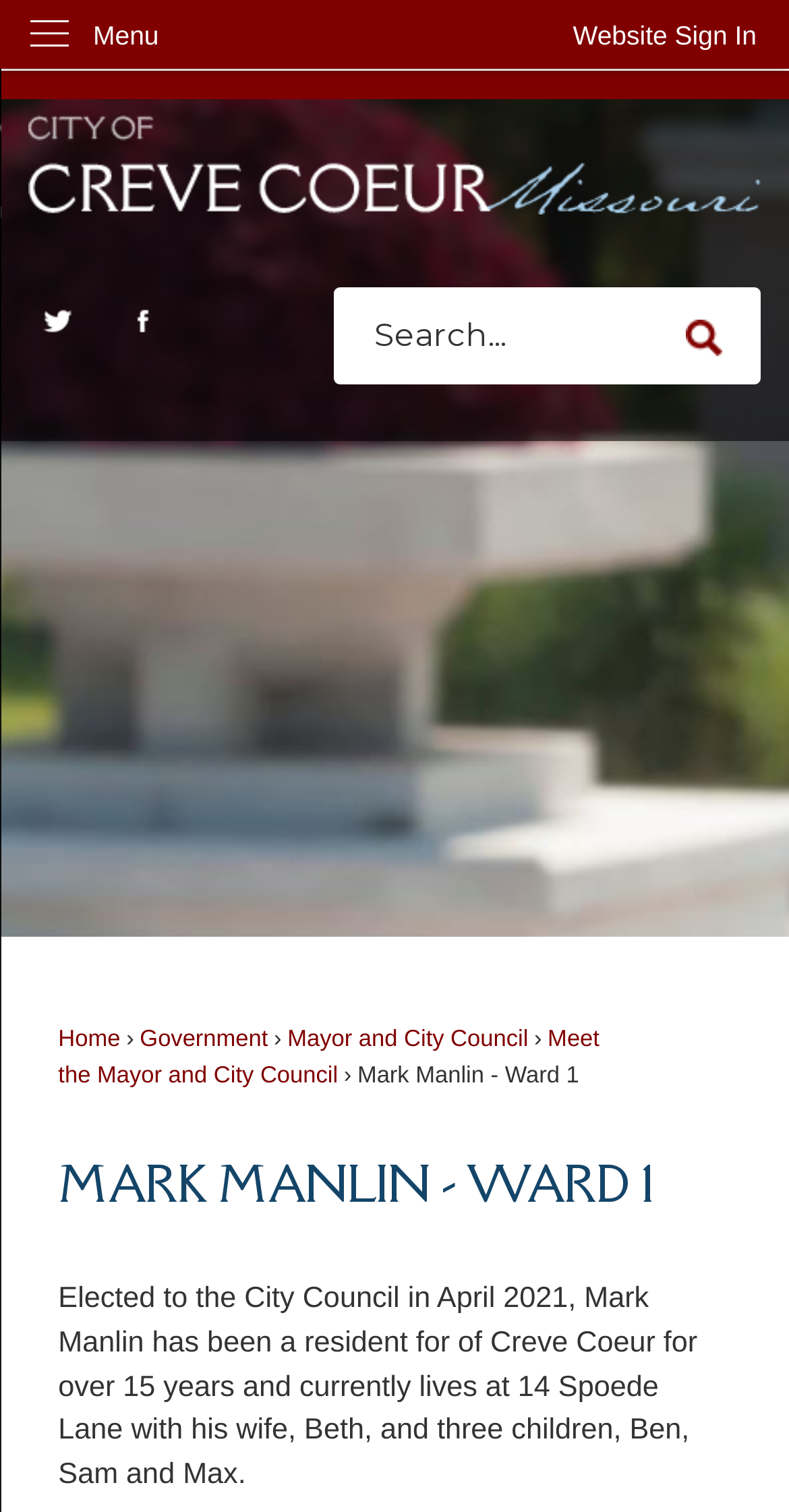Show the bounding box coordinates of the element that should be clicked to complete the task: "Visit Twitter page".

[0.037, 0.194, 0.106, 0.229]